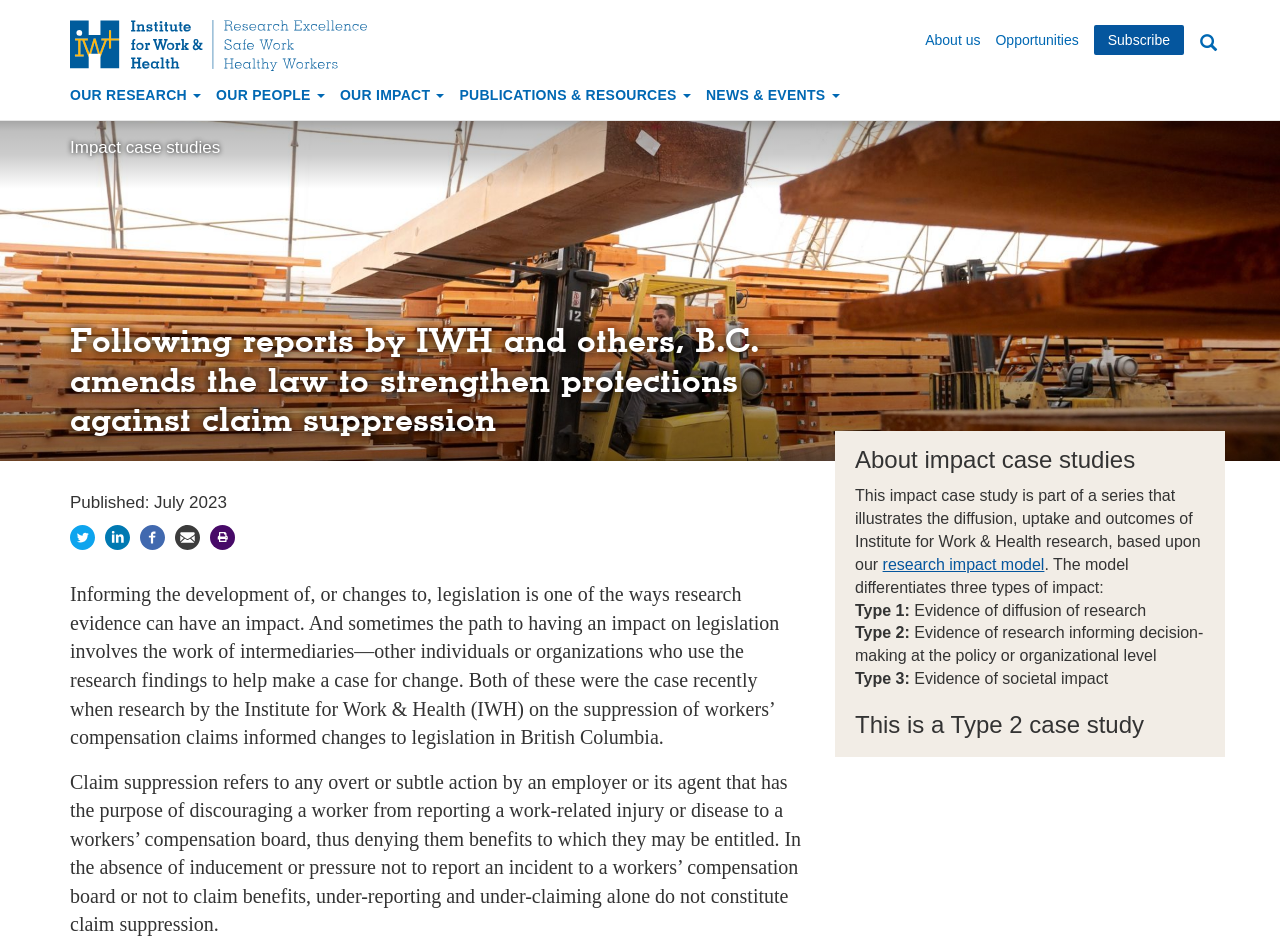Find the headline of the webpage and generate its text content.

Following reports by IWH and others, B.C. amends the law to strengthen protections against claim suppression